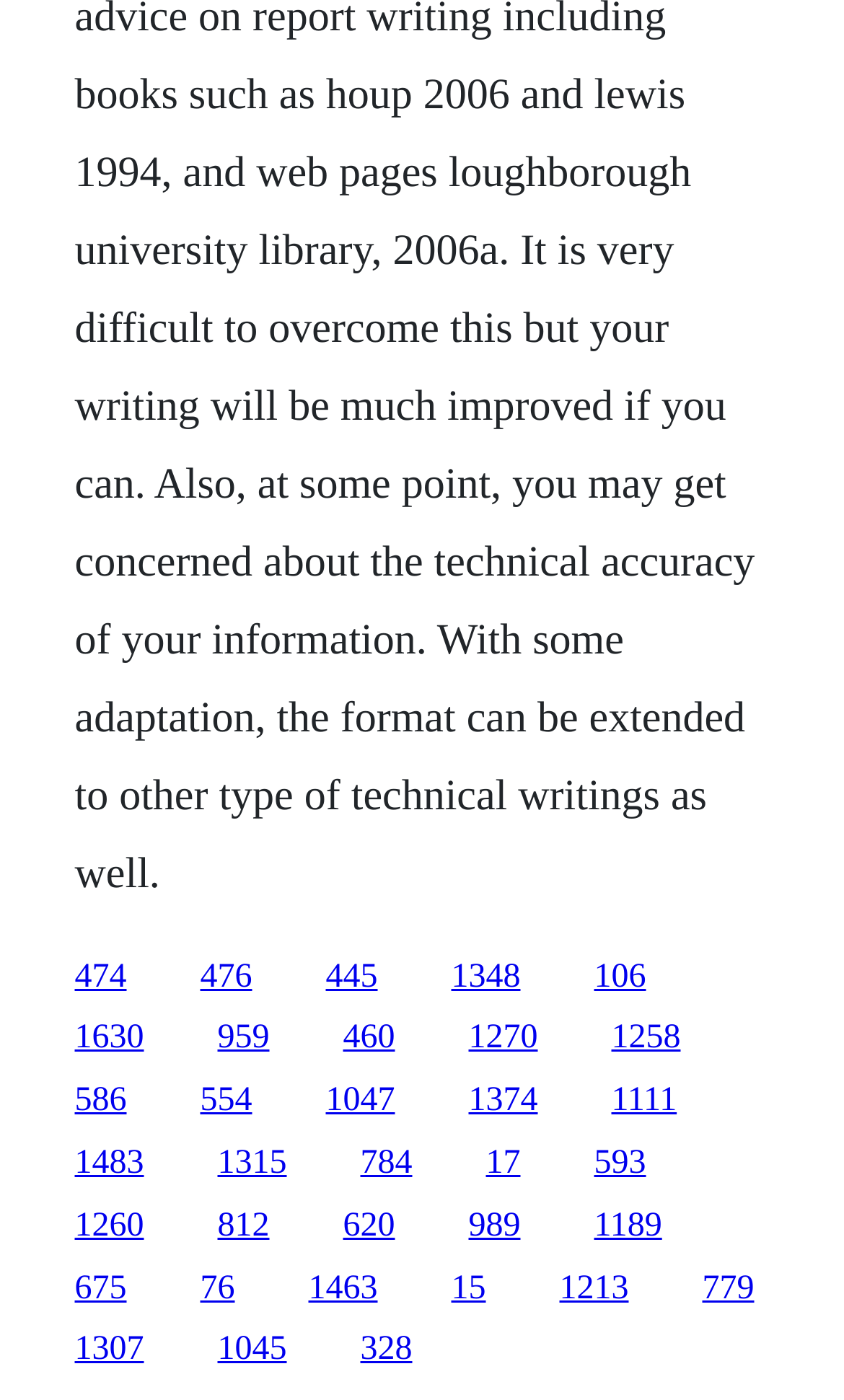Locate the bounding box coordinates of the segment that needs to be clicked to meet this instruction: "Learn about Federal Motor Carrier Safety Administration".

None